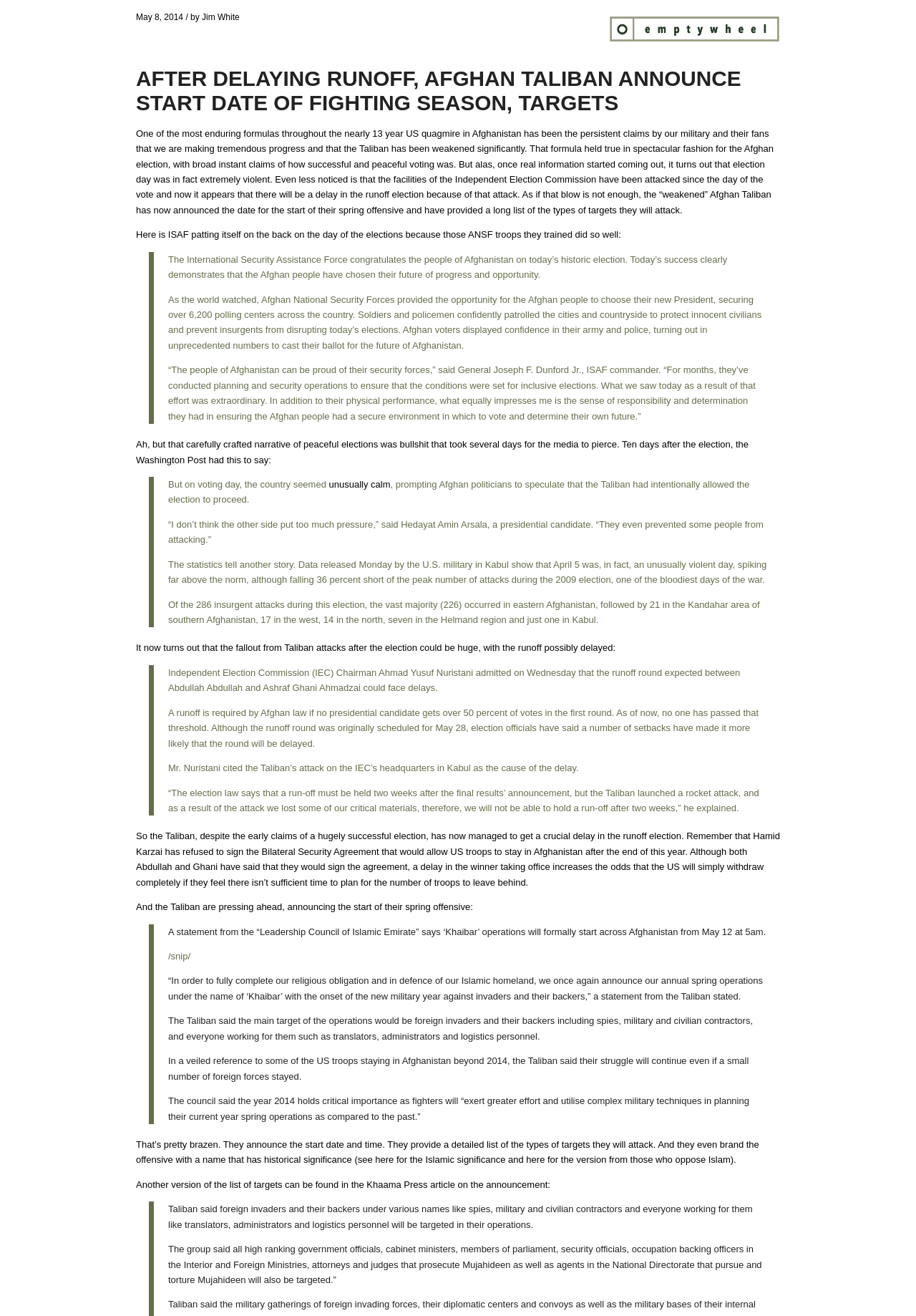What is the percentage of votes required for a presidential candidate to win in the first round?
Please provide a single word or phrase based on the screenshot.

50 percent